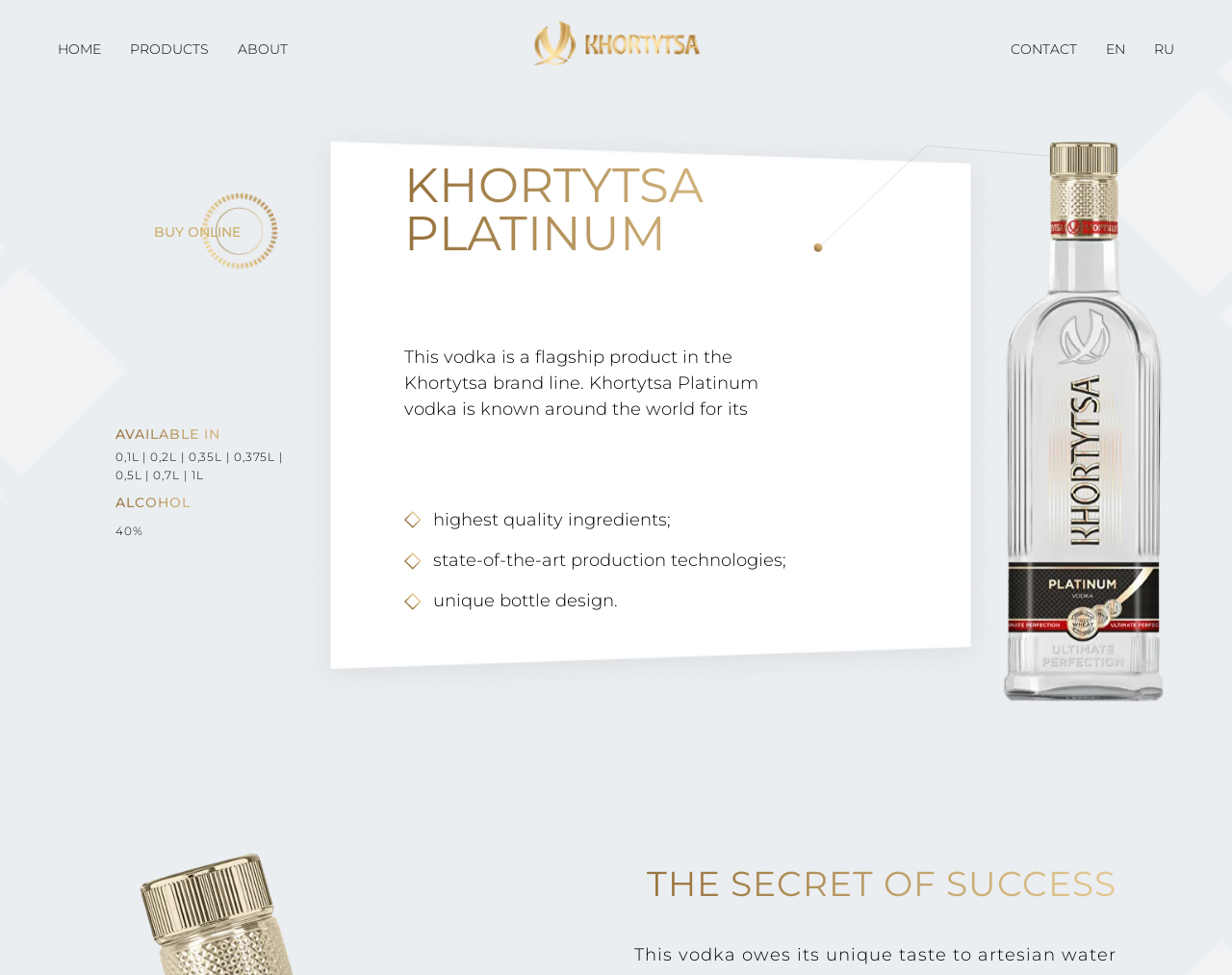Observe the image and answer the following question in detail: What is the production technology used for the vodka?

The production technology used for the vodka can be found in the static text 'state-of-the-art production technologies;' at the bottom of the webpage, which is part of the product description.